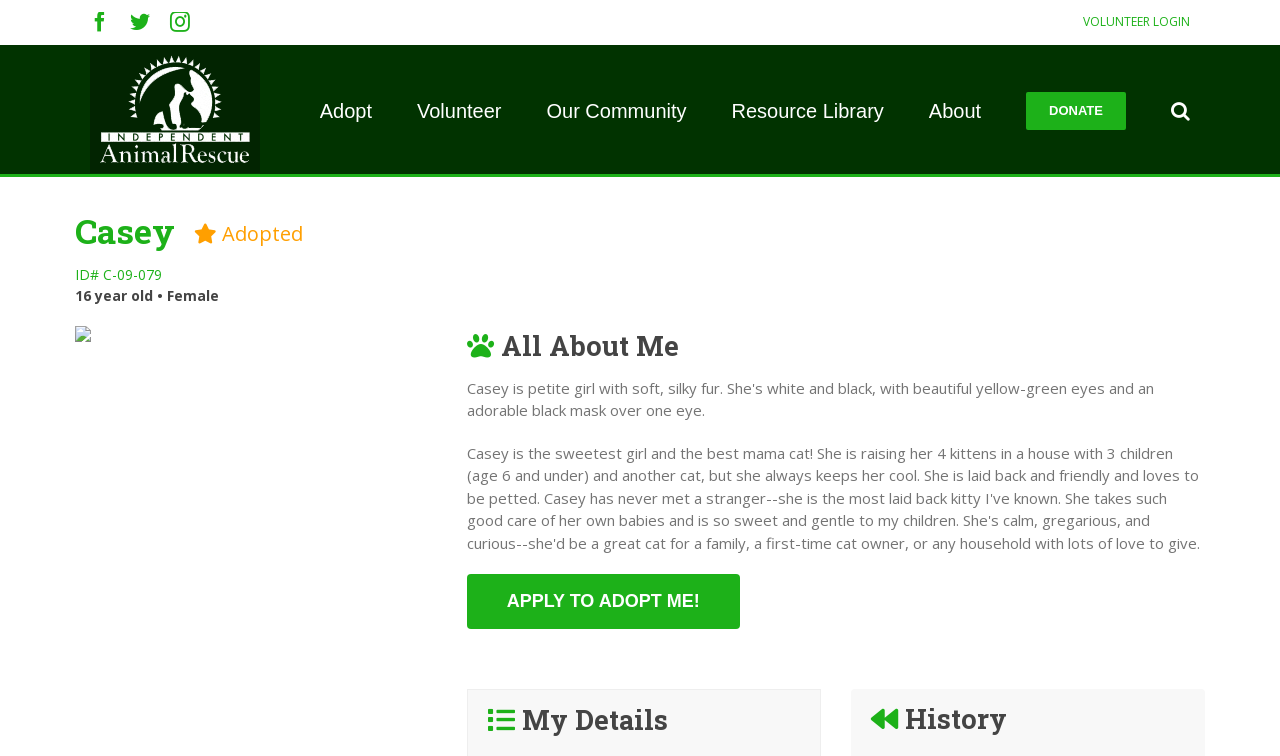What is the name of the animal on the webpage?
Refer to the image and provide a thorough answer to the question.

I found the name 'Casey' in the StaticText element, which is likely the name of the animal being featured on the webpage.